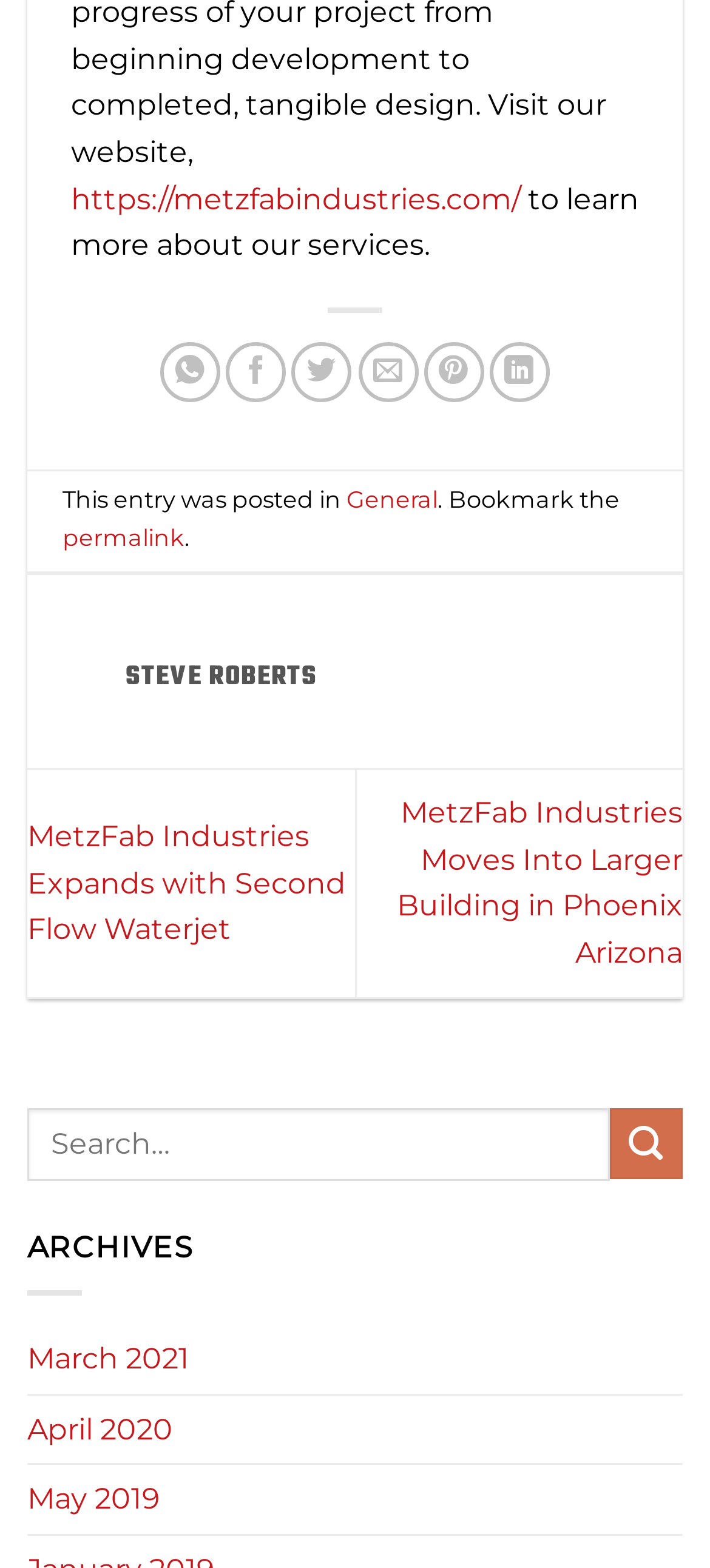How many archive links are available?
Based on the screenshot, provide a one-word or short-phrase response.

3